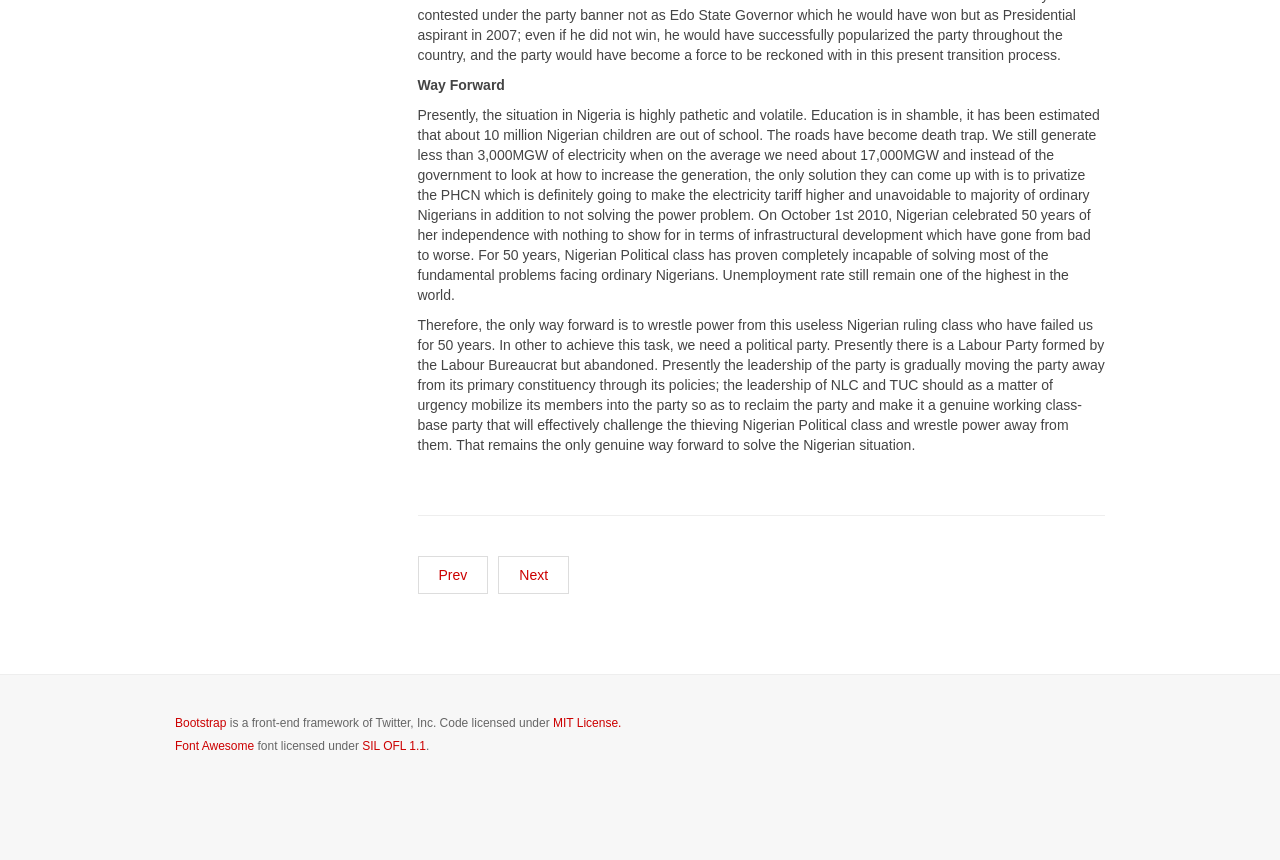What is the name of the initiative mentioned in the previous article?
Please respond to the question with a detailed and well-explained answer.

The link 'Previous article: A Critique of Dame Jonathan” “Women for Change Initiative”' provides the name of the initiative mentioned in the previous article, which is the Women for Change Initiative.